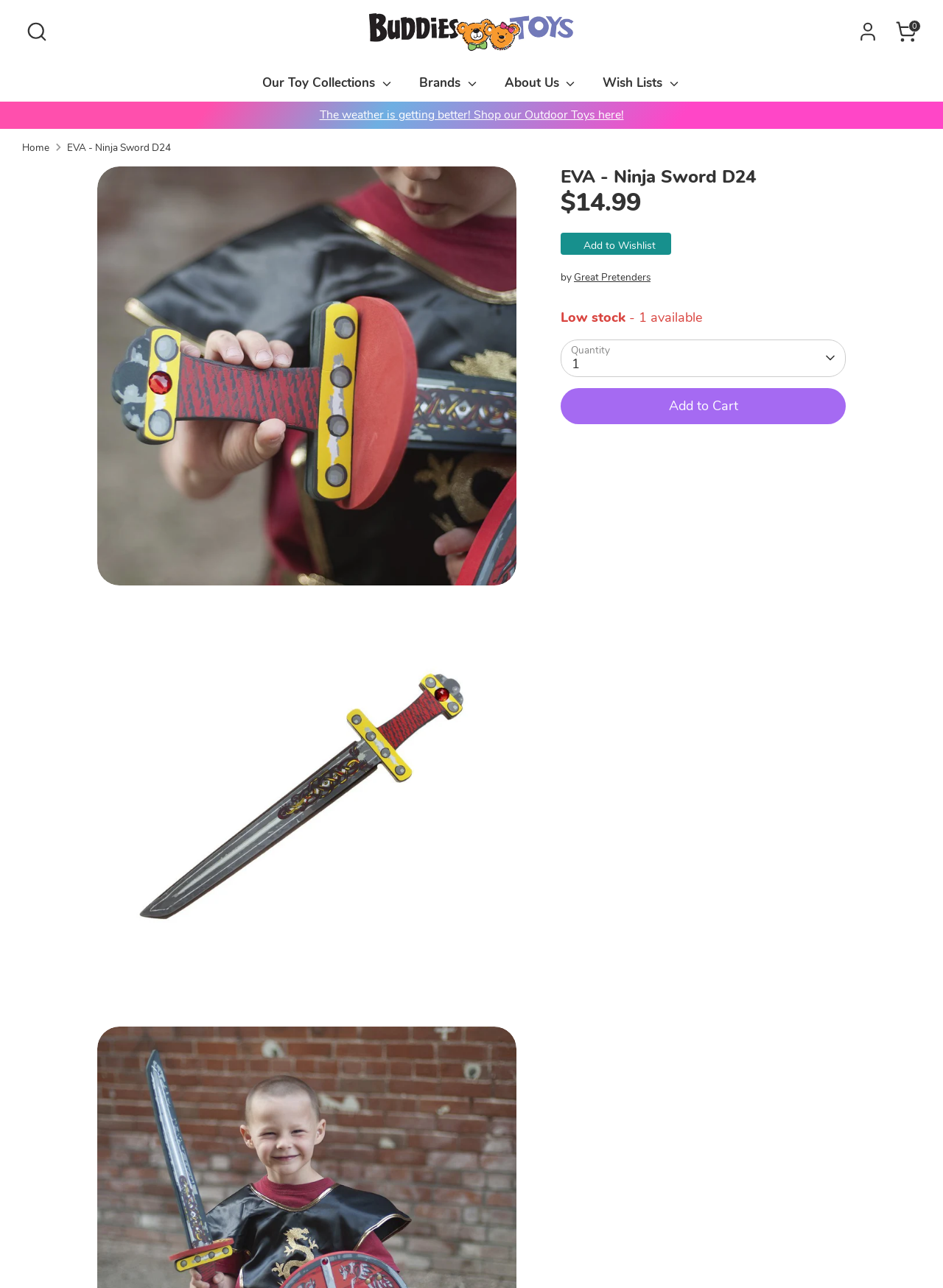Provide the bounding box coordinates for the specified HTML element described in this description: "Add to Wishlist". The coordinates should be four float numbers ranging from 0 to 1, in the format [left, top, right, bottom].

[0.595, 0.181, 0.712, 0.198]